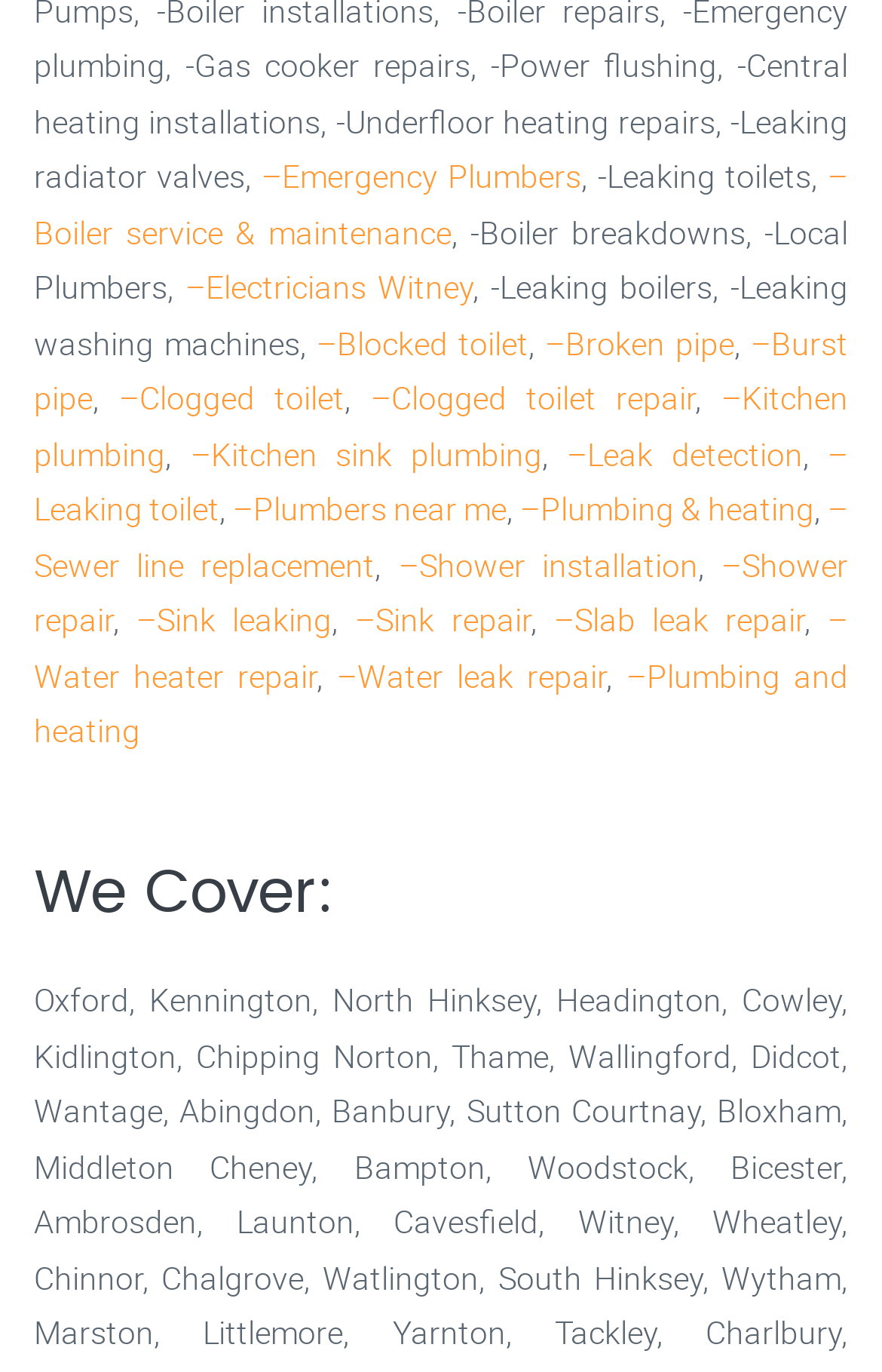What is the scope of their services?
Please use the image to provide a one-word or short phrase answer.

Local and nearby areas